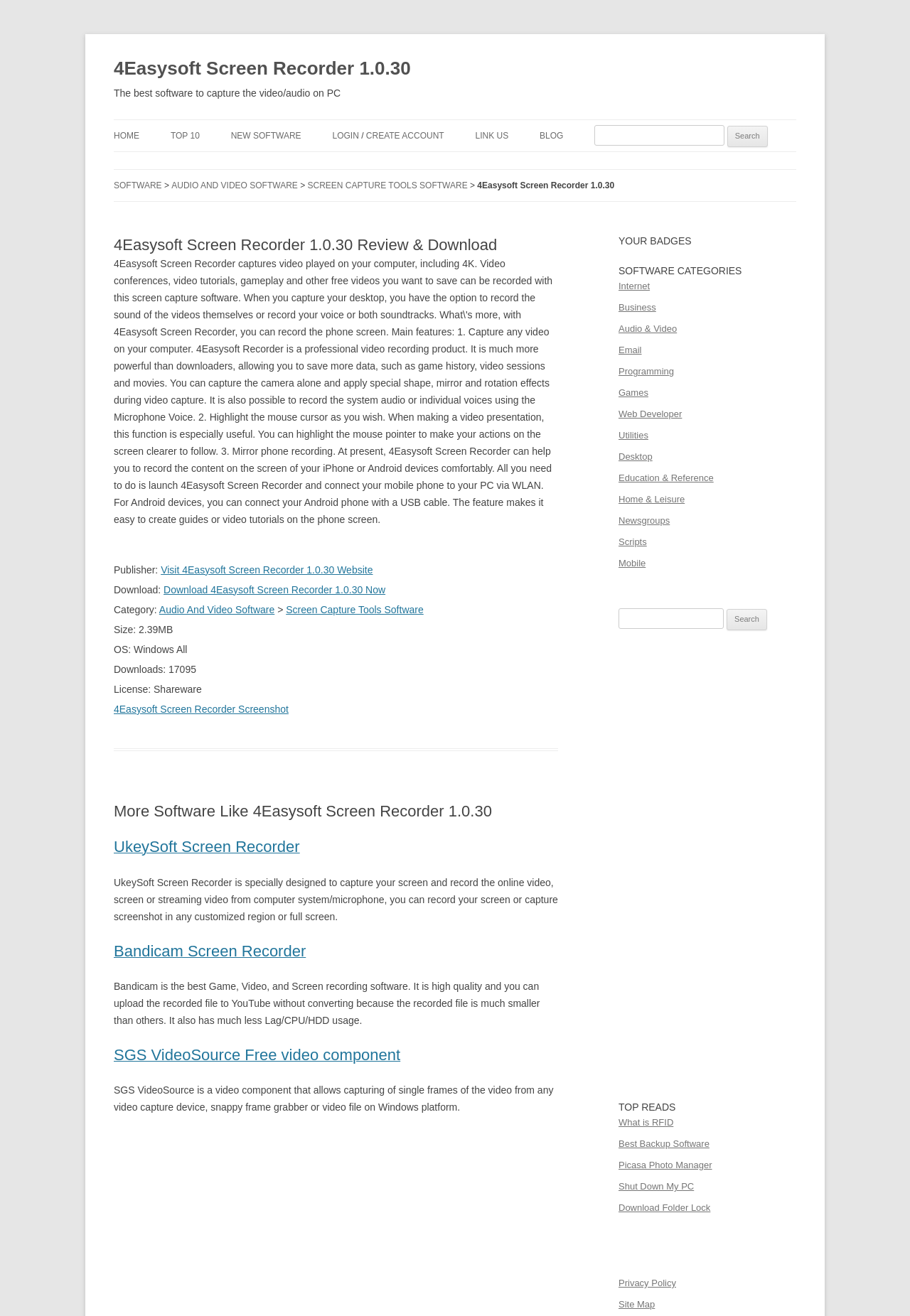Create a detailed narrative of the webpage’s visual and textual elements.

This webpage is a review and download page for 4Easysoft Screen Recorder 1.0.30 software. At the top, there is a heading with the software name and a brief description. Below it, there are several links to navigate to different sections of the website, including HOME, TOP 10, NEW SOFTWARE, LOGIN, CREATE ACCOUNT, LINK US, and BLOG.

On the left side, there is a search bar with a label "Search for:" and a button to initiate the search. Below the search bar, there are several links to different software categories, including SOFTWARE, AUDIO AND VIDEO SOFTWARE, and SCREEN CAPTURE TOOLS SOFTWARE.

The main content of the page is divided into two sections. The first section provides details about the 4Easysoft Screen Recorder 1.0.30 software, including its publisher, download link, category, size, operating system, number of downloads, and license type. There is also a link to view a screenshot of the software.

The second section recommends more software like 4Easysoft Screen Recorder 1.0.30, including UkeySoft Screen Recorder, Bandicam Screen Recorder, and SGS VideoSource Free video component. Each recommended software has a brief description and a link to its page.

On the right side, there is a section titled "YOUR BADGES" and another section titled "SOFTWARE CATEGORIES" with links to various software categories. Below these sections, there is another search bar and a list of links to popular articles, including "What is RFID", "Best Backup Software", and "Picasa Photo Manager". At the bottom, there are links to the website's privacy policy and site map.